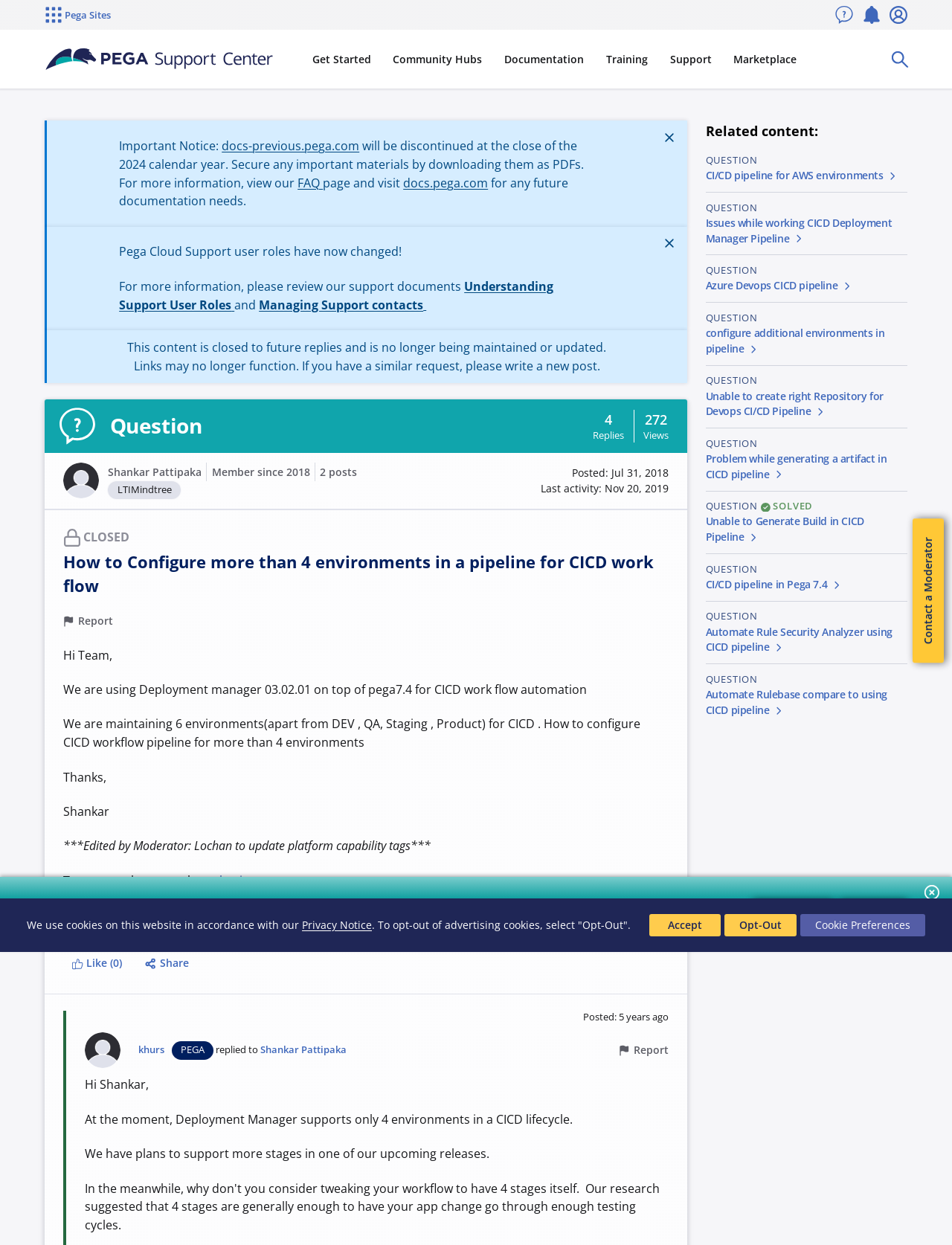Create a detailed narrative of the webpage’s visual and textual elements.

This webpage is a support center page that provides information and answers to questions related to Pega Cloud Support. At the top of the page, there is a navigation menu with buttons for "Get Started", "Community Hubs", "Documentation", "Training", "Support", "Marketplace", and "Pega Sites". On the top right, there are buttons for "Log in", "Notifications", and "Contact".

Below the navigation menu, there is an important notice about the discontinuation of a website and a link to download important materials as PDFs. There is also a link to an FAQ page and another link to a new documentation website.

The main content of the page is a question and answer section. The question is "How to Configure more than 4 environments in a pipeline for CICD work flow" and is asked by a user named Shankar Pattipaka. The question is followed by a description of the issue and a request for help.

Below the question, there are several replies from other users, including a moderator. The replies provide answers and suggestions to the question. There are also links to report the question or reply, and buttons to like or share the replies.

On the right side of the page, there is a section titled "Related content" that lists several related questions and links to their answers. These questions are related to CI/CD pipelines and deployment managers.

At the bottom of the page, there is a section with links to other questions and answers, including "CI/CD pipeline for AWS environments", "Issues while working CICD Deployment Manager Pipeline", "Azure Devops CICD pipeline", and "configure additional environments in pipeline".